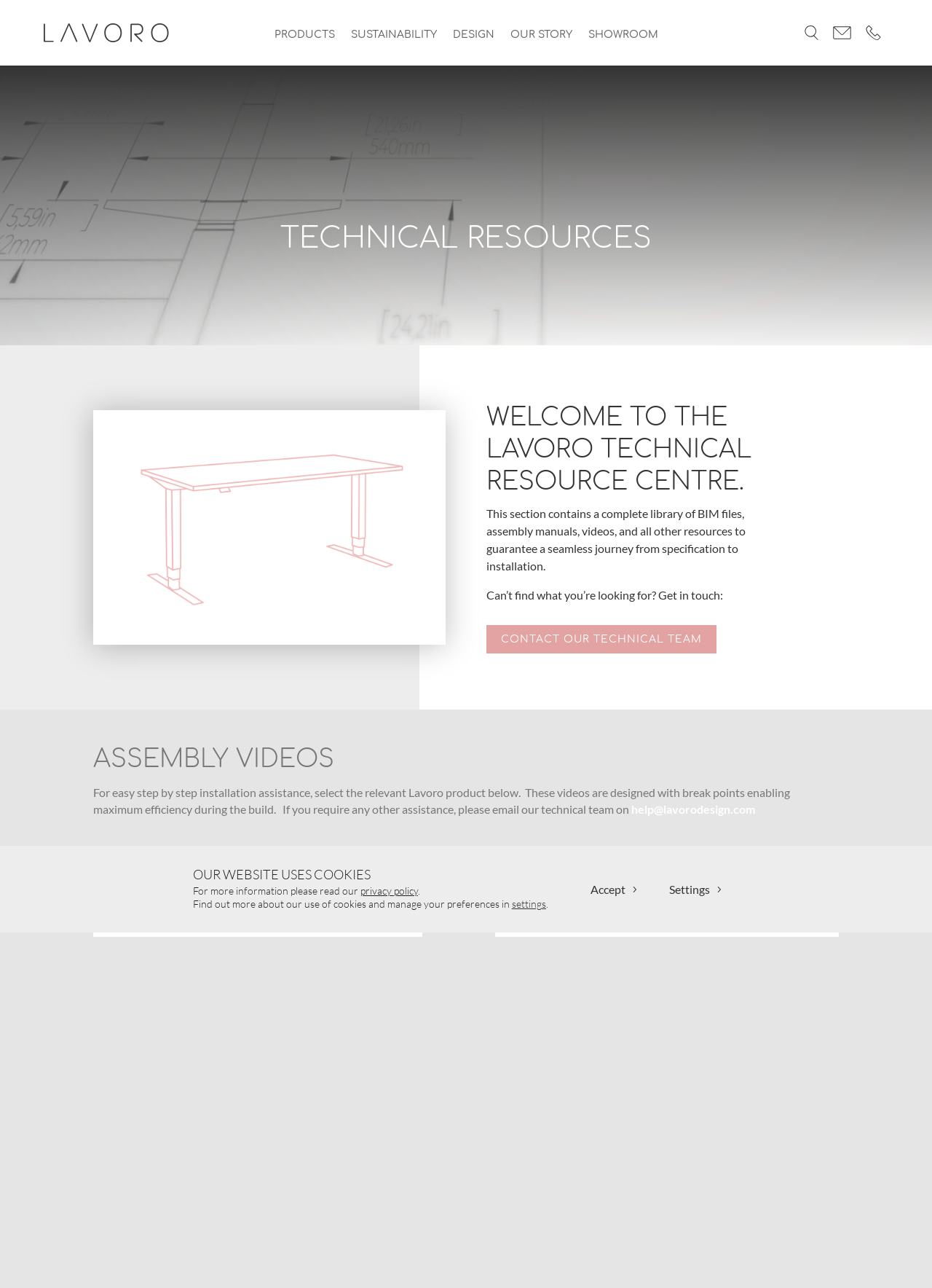Explain the webpage in detail, including its primary components.

The webpage is titled "Technical resources - Lavoro Design" and has a prominent header section with links to various pages, including "PRODUCTS", "SUSTAINABILITY", "DESIGN", "OUR STORY", and "SHOWROOM". Below the header, there is a large image, followed by a section with a heading "TECHNICAL RESOURCES" and a subheading "WELCOME TO THE LAVORO TECHNICAL RESOURCE CENTRE." 

This section provides a brief description of the resources available, including BIM files, assembly manuals, videos, and other resources to support a seamless journey from specification to installation. There is also a call-to-action button to "CONTACT OUR TECHNICAL TEAM" and a section with assembly videos, which provides step-by-step installation assistance.

The page has a list of buttons on the left side, each representing a different Lavoro product, such as "ADVANCE", "FORGE DESK", "CROMO DESK", and others. On the right side, there is a section with a heading "ASSEMBLY VIDEOS" and a brief description of the videos available. 

At the bottom of the page, there is a GDPR cookie banner with a brief description of the website's use of cookies and links to the privacy policy and settings. The banner also has "Accept" and "Settings" buttons.